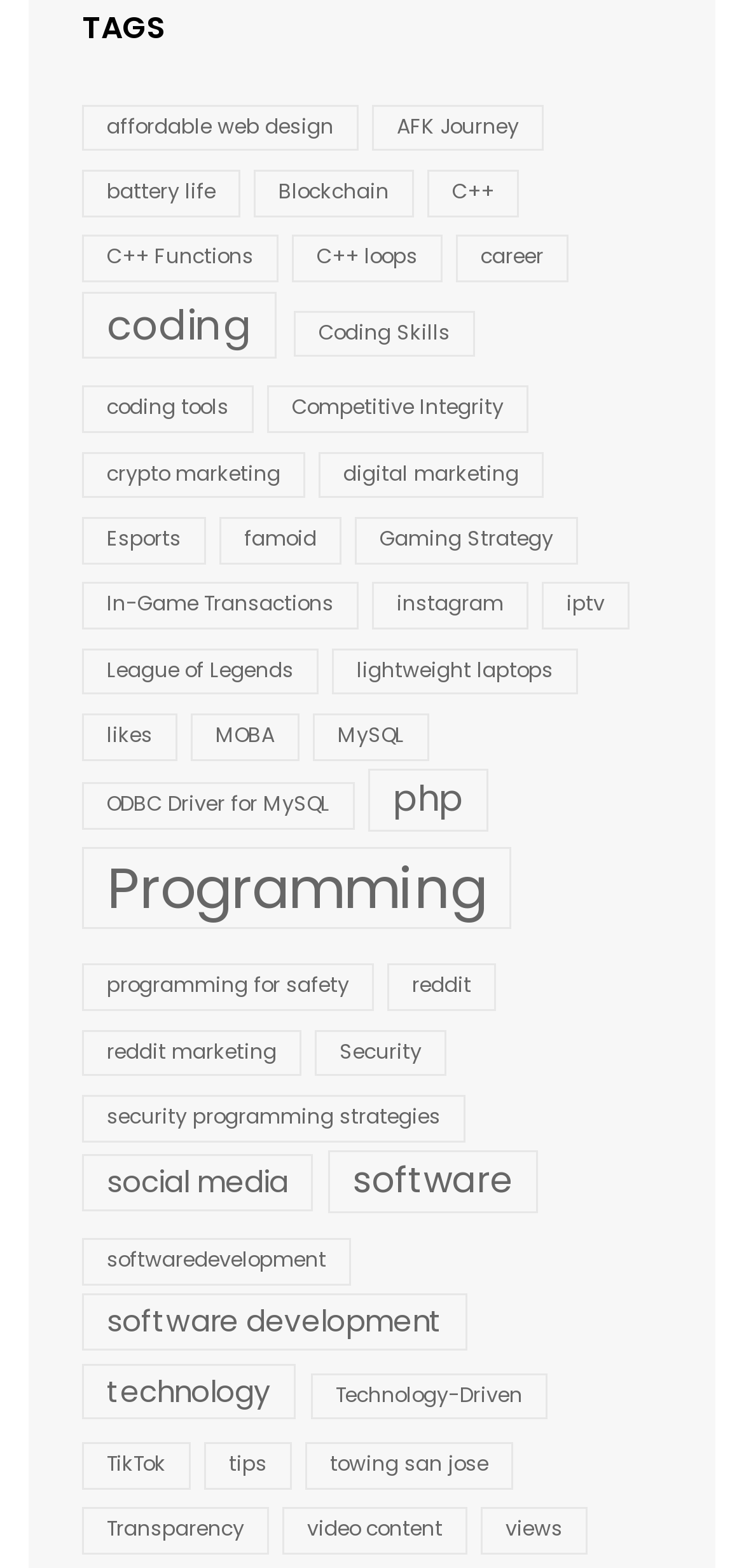Respond with a single word or short phrase to the following question: 
How many items are related to 'software development'?

2